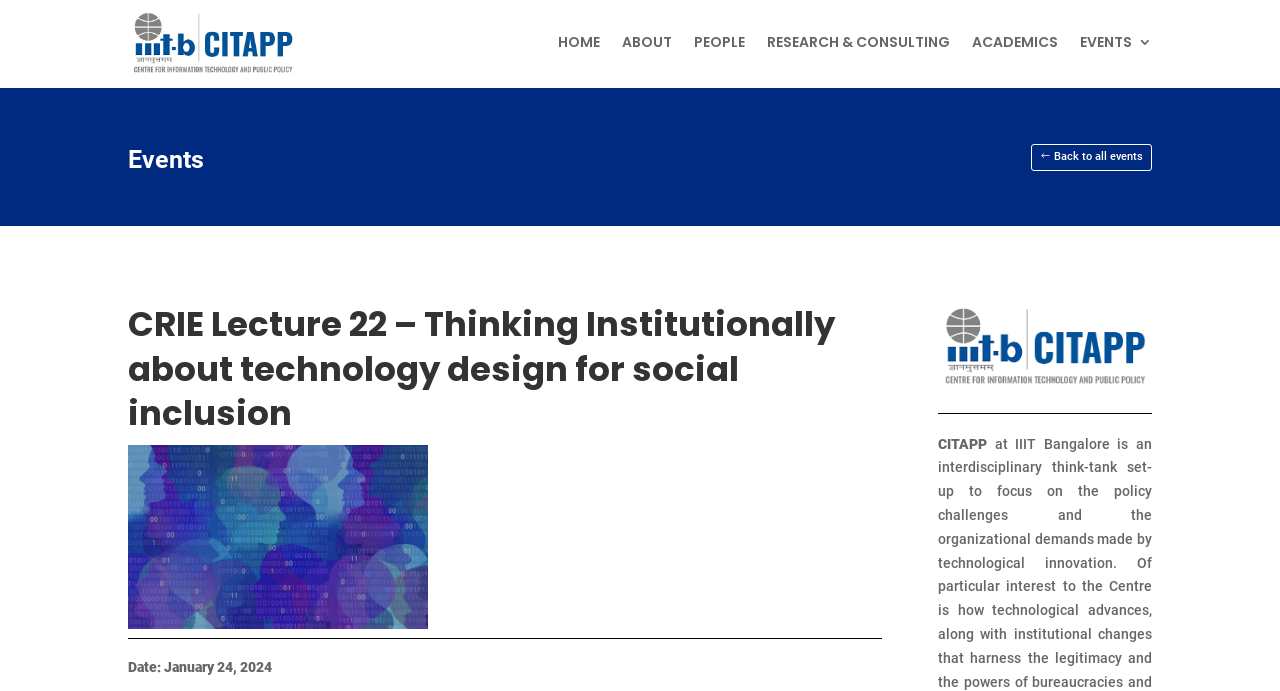How many links are in the top navigation bar?
Answer the question using a single word or phrase, according to the image.

6